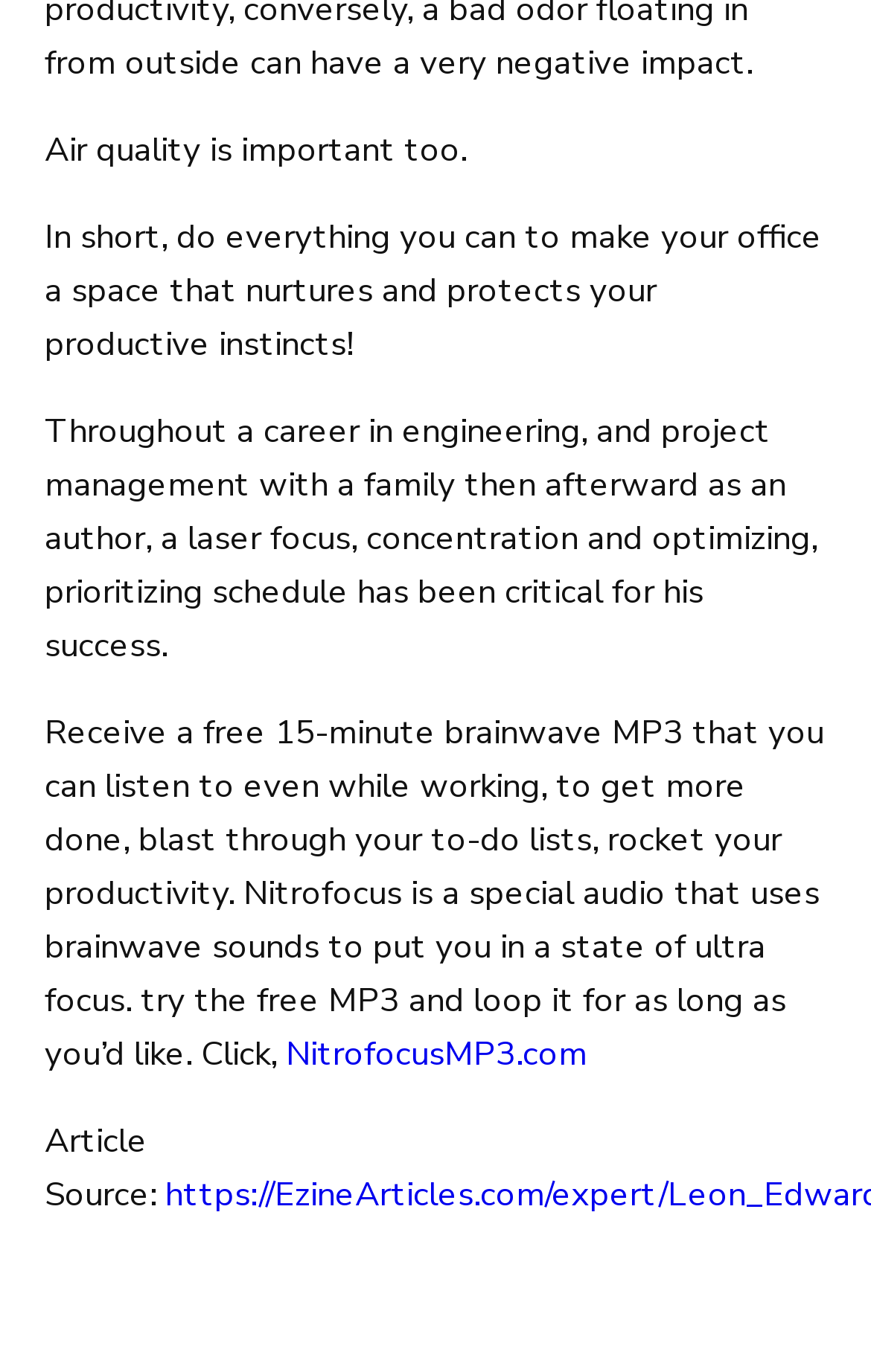Bounding box coordinates are given in the format (top-left x, top-left y, bottom-right x, bottom-right y). All values should be floating point numbers between 0 and 1. Provide the bounding box coordinate for the UI element described as: NitrofocusMP3.com

[0.328, 0.751, 0.674, 0.783]